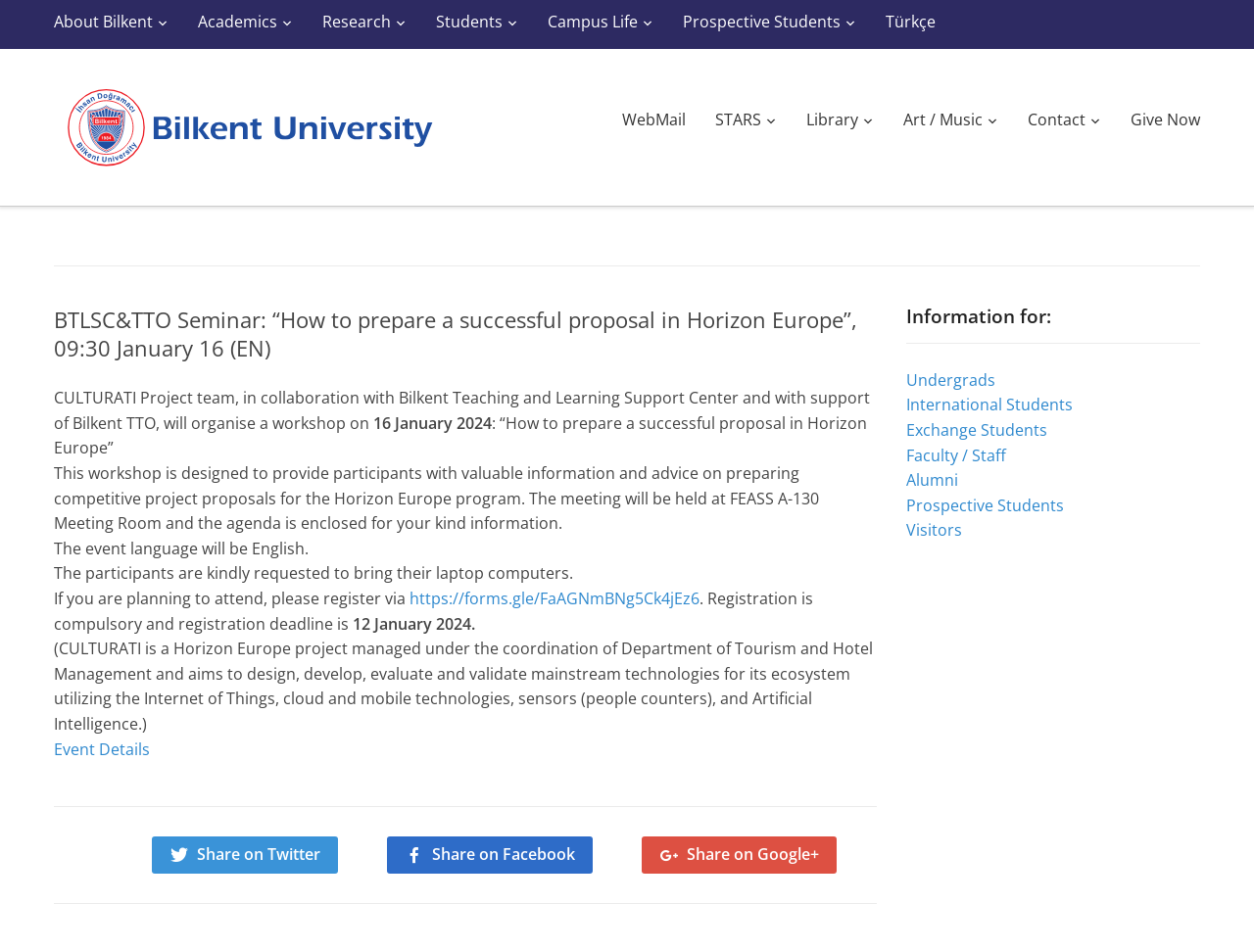What is the purpose of the CULTURATI project?
From the details in the image, provide a complete and detailed answer to the question.

The purpose of the CULTURATI project can be determined by reading the paragraph '(CULTURATI is a Horizon Europe project managed under the coordination of Department of Tourism and Hotel Management and aims to design, develop, evaluate and validate mainstream technologies for its ecosystem utilizing the Internet of Things, cloud and mobile technologies, sensors (people counters), and Artificial Intelligence.)' which explains the purpose of the project.